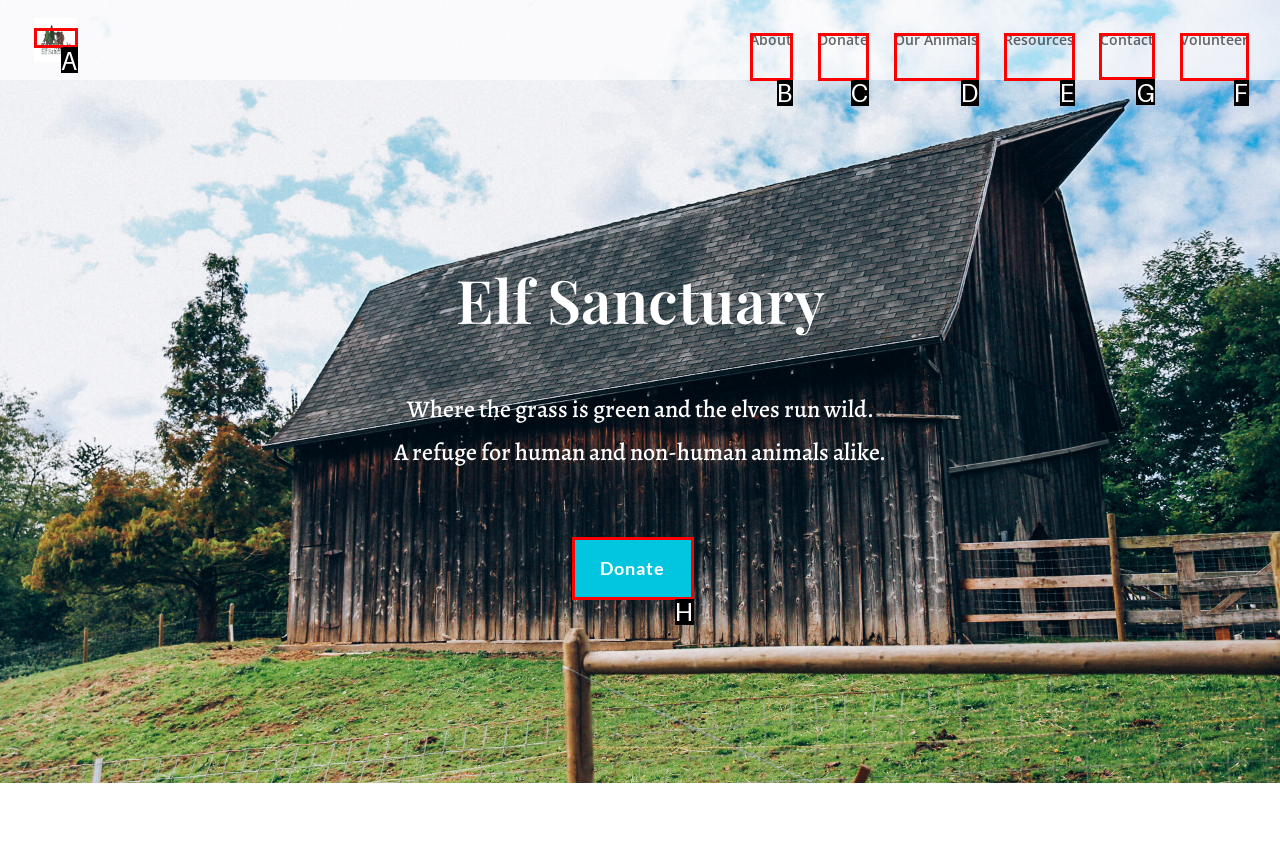Identify the HTML element to click to fulfill this task: contact the sanctuary
Answer with the letter from the given choices.

G